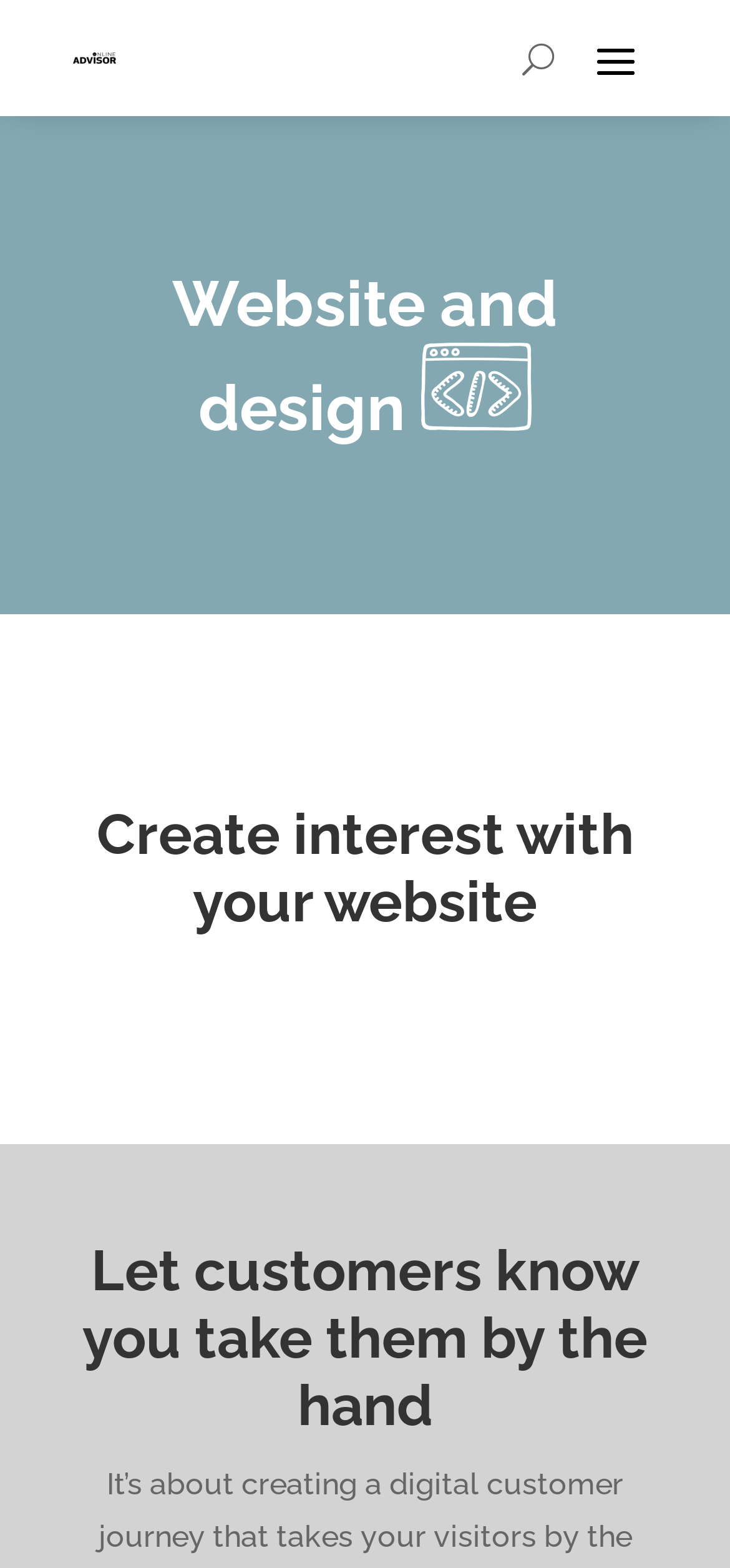Find the bounding box coordinates for the UI element that matches this description: "alt="Online Advisor"".

[0.1, 0.033, 0.159, 0.041]